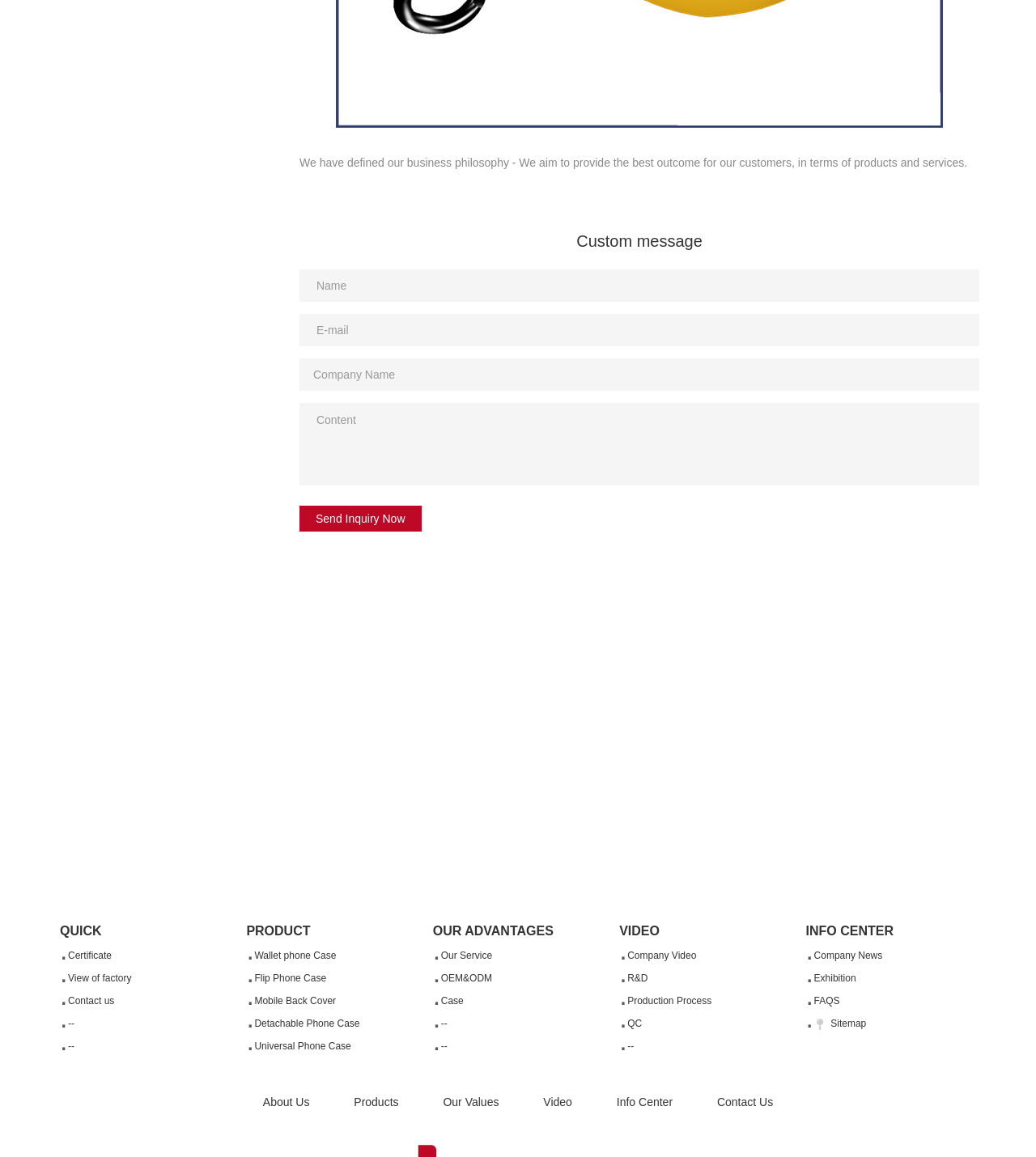Locate the bounding box of the UI element based on this description: "name="contents" placeholder="Content"". Provide four float numbers between 0 and 1 as [left, top, right, bottom].

[0.289, 0.348, 0.945, 0.419]